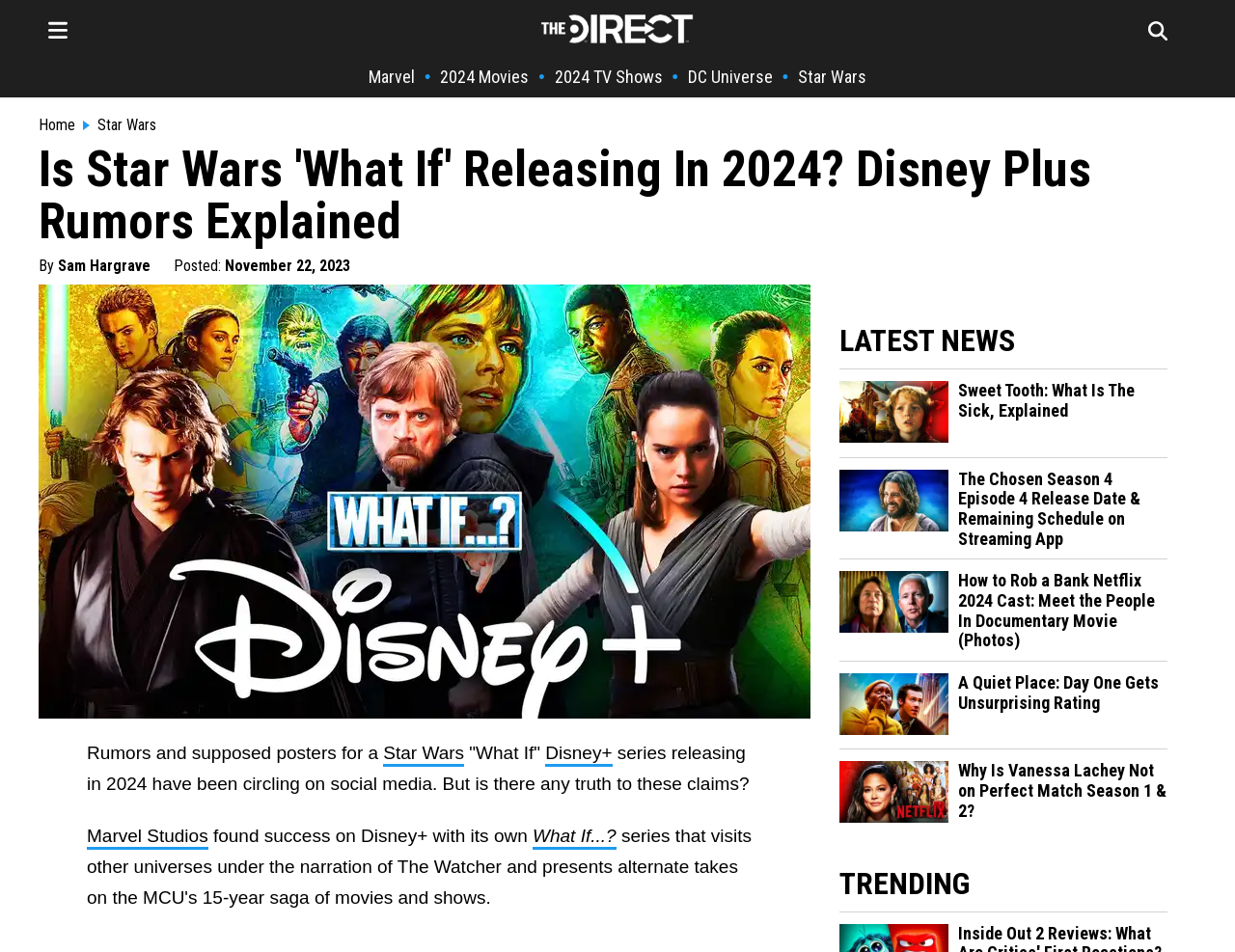What is the category of the link '2024 Movies'?
Provide an in-depth and detailed explanation in response to the question.

I found the link '2024 Movies' at [0.356, 0.07, 0.428, 0.091] and noticed that it is categorized with other links like '2024 TV Shows' and 'DC Universe', so it is likely a category for movies.